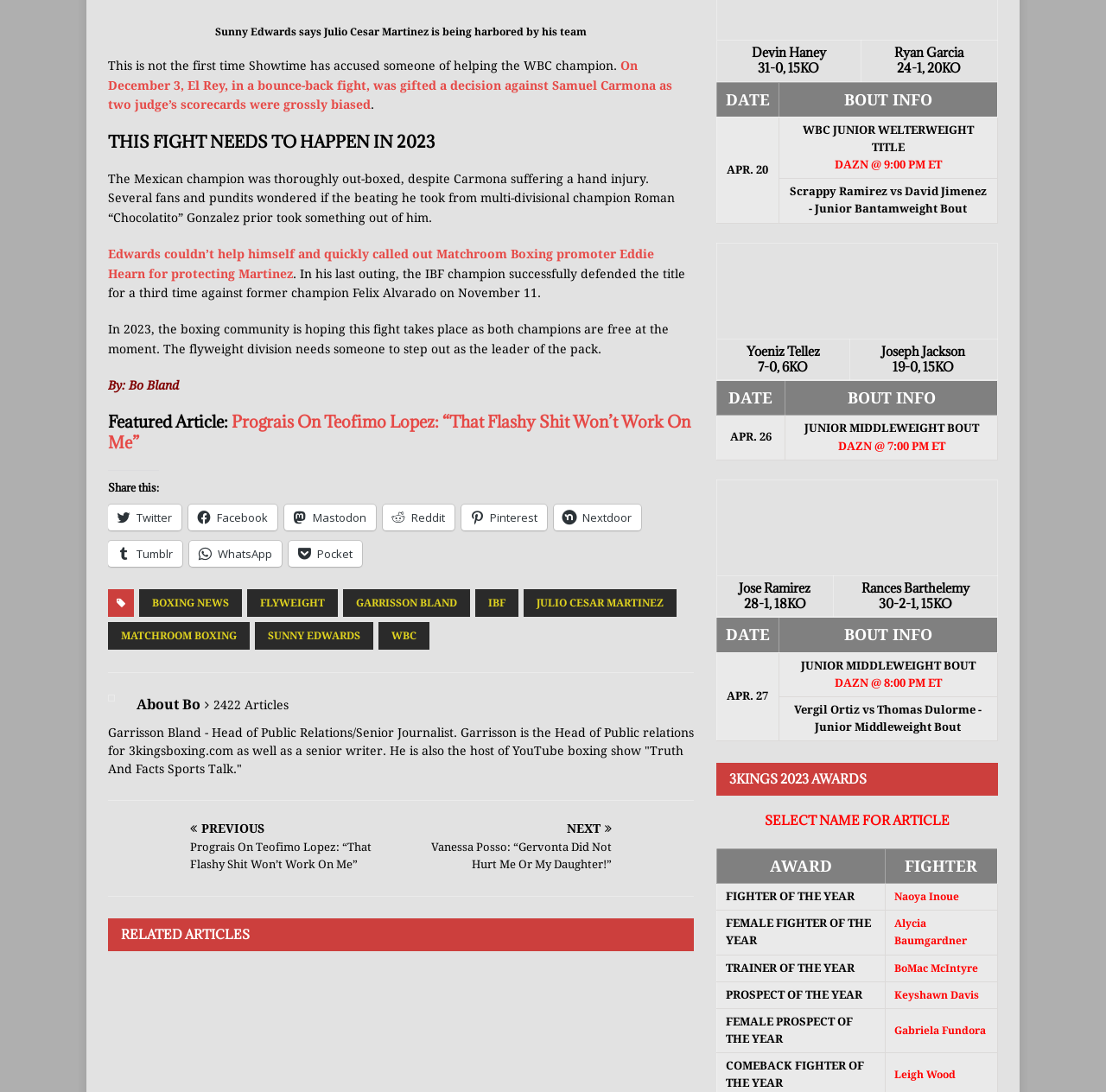Please provide the bounding box coordinates for the element that needs to be clicked to perform the following instruction: "Read the featured article 'THIS FIGHT NEEDS TO HAPPEN IN 2023'". The coordinates should be given as four float numbers between 0 and 1, i.e., [left, top, right, bottom].

[0.098, 0.121, 0.627, 0.139]